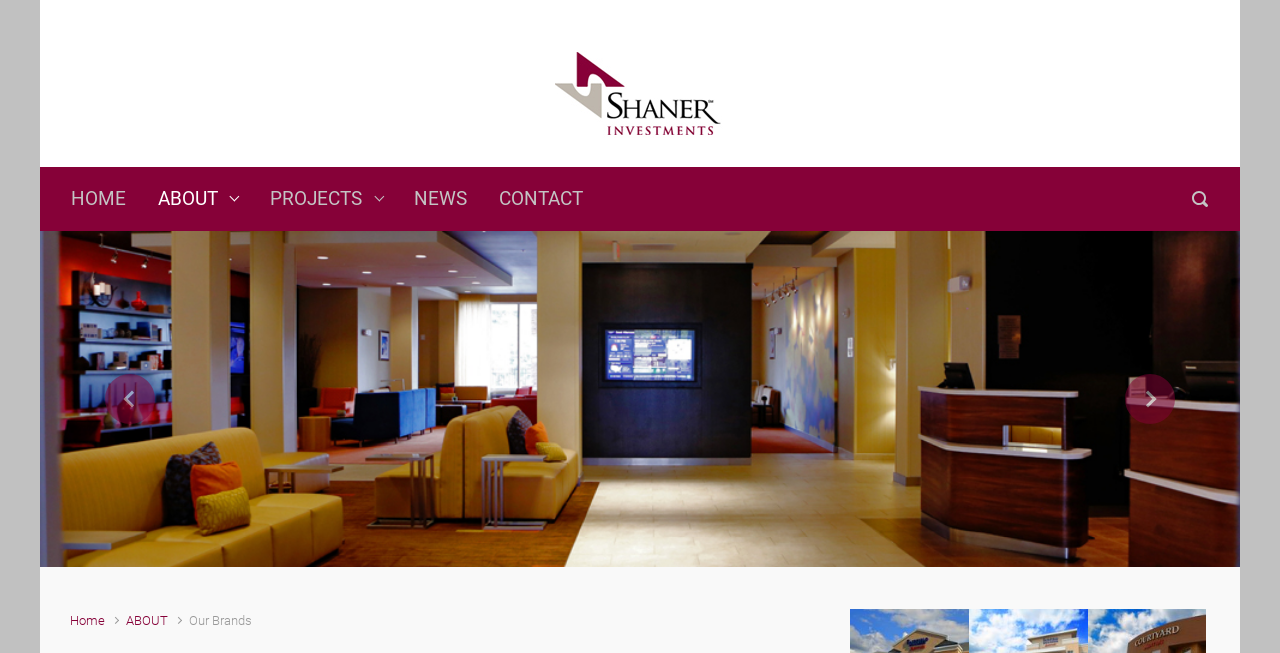What is the text on the breadcrumb navigation? Observe the screenshot and provide a one-word or short phrase answer.

Home > ABOUT > Our Brands